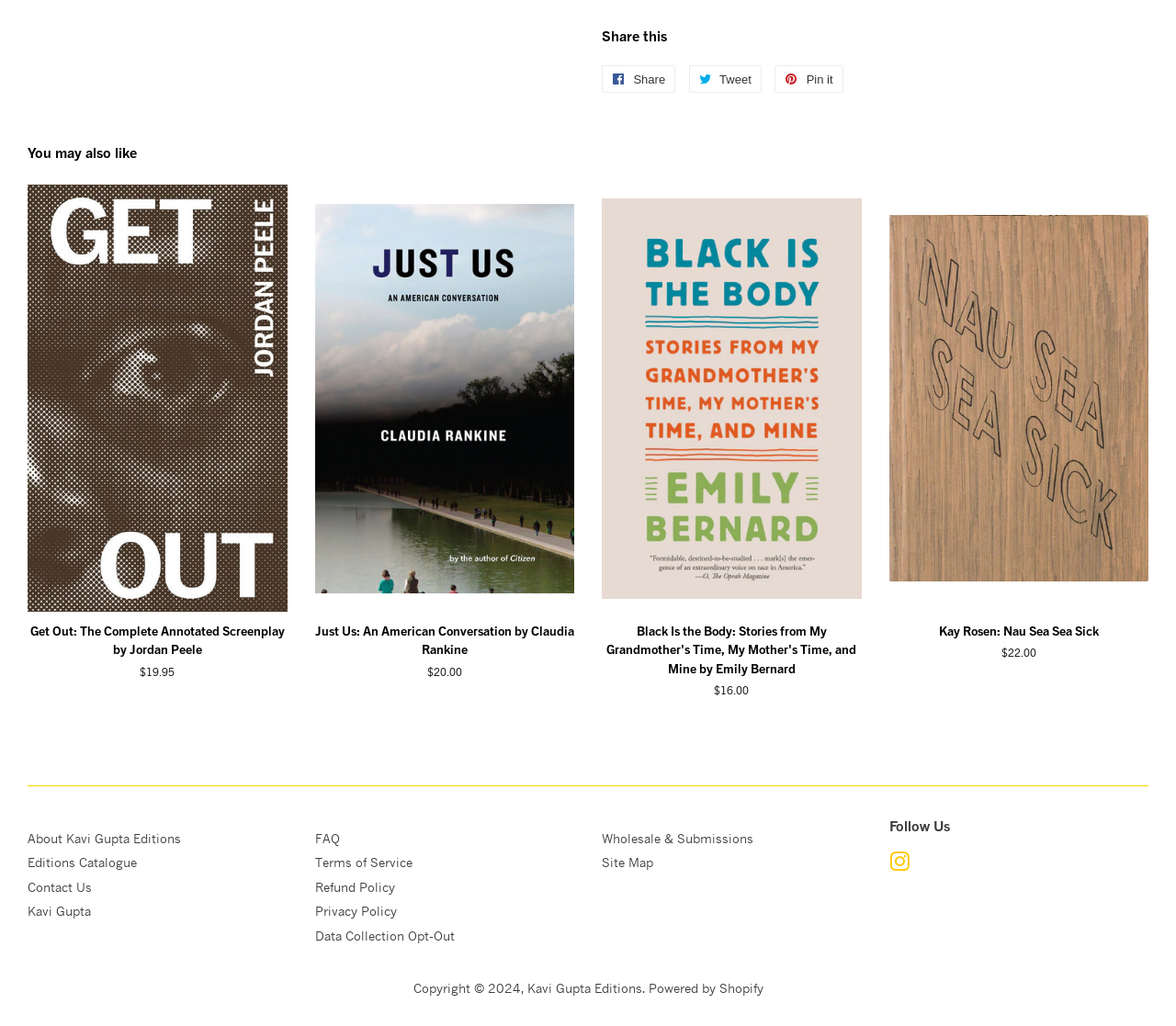Identify the bounding box coordinates of the section to be clicked to complete the task described by the following instruction: "Follow Kavi Gupta Editions on Instagram". The coordinates should be four float numbers between 0 and 1, formatted as [left, top, right, bottom].

[0.756, 0.836, 0.773, 0.851]